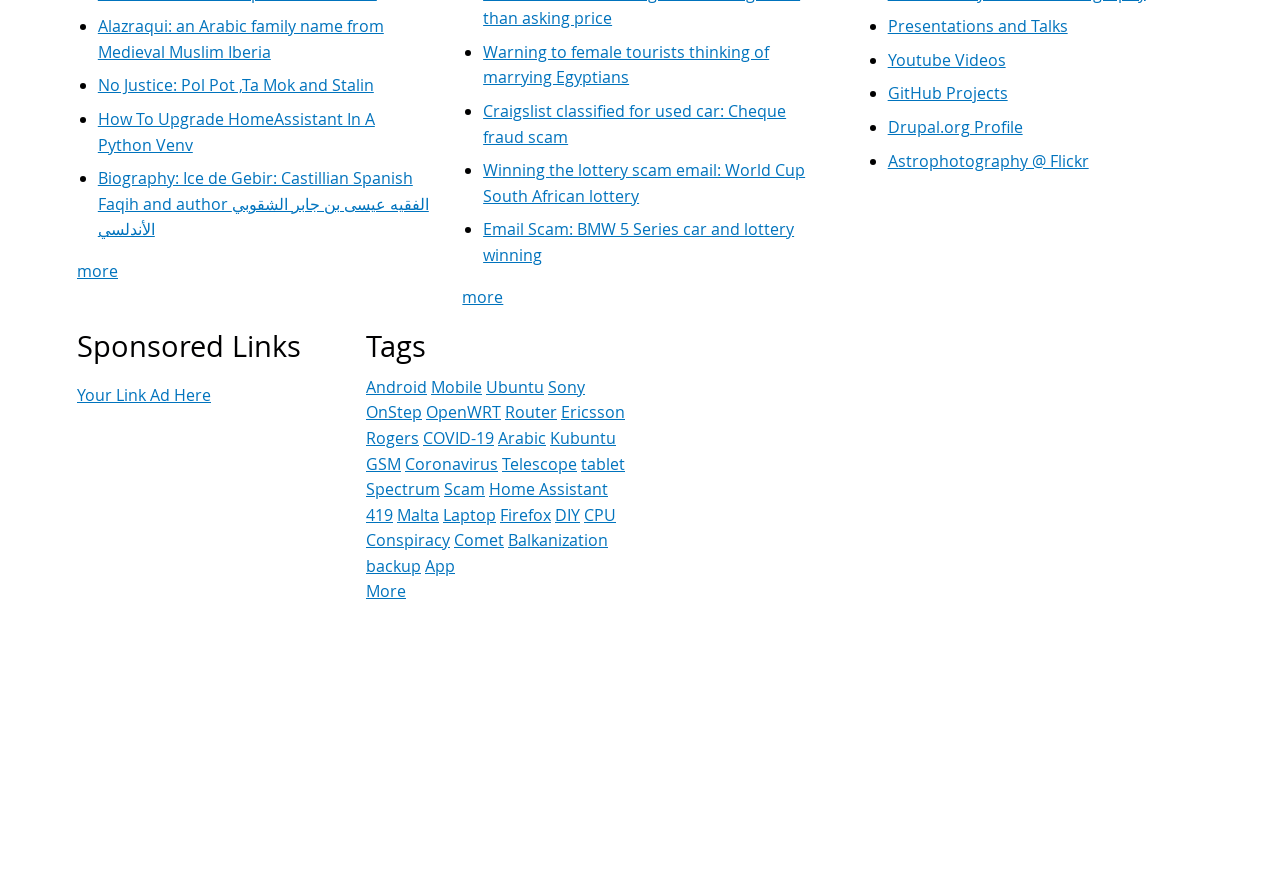Determine the bounding box coordinates (top-left x, top-left y, bottom-right x, bottom-right y) of the UI element described in the following text: More

[0.286, 0.667, 0.317, 0.693]